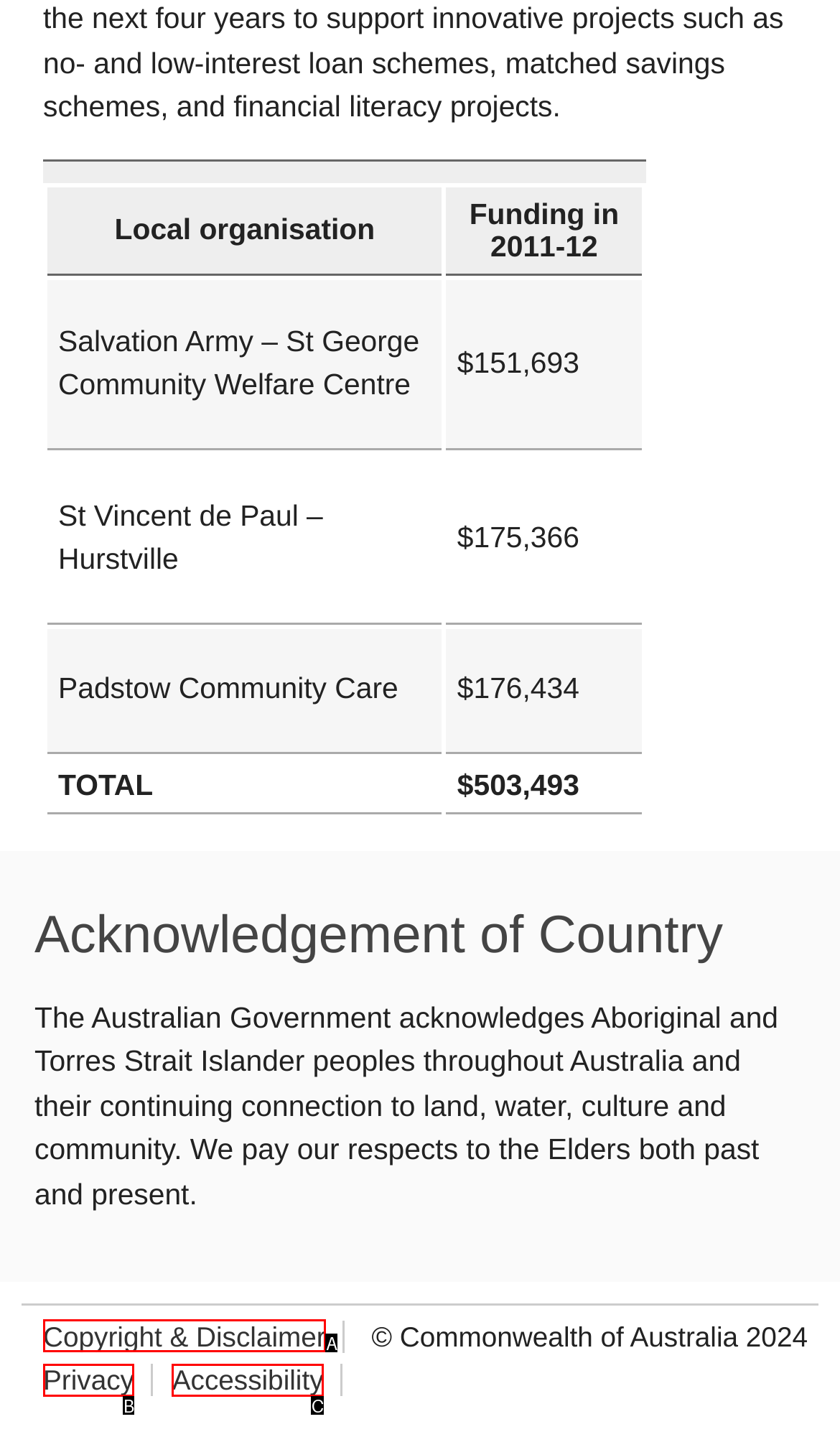Tell me which option best matches this description: Accessibility
Answer with the letter of the matching option directly from the given choices.

C